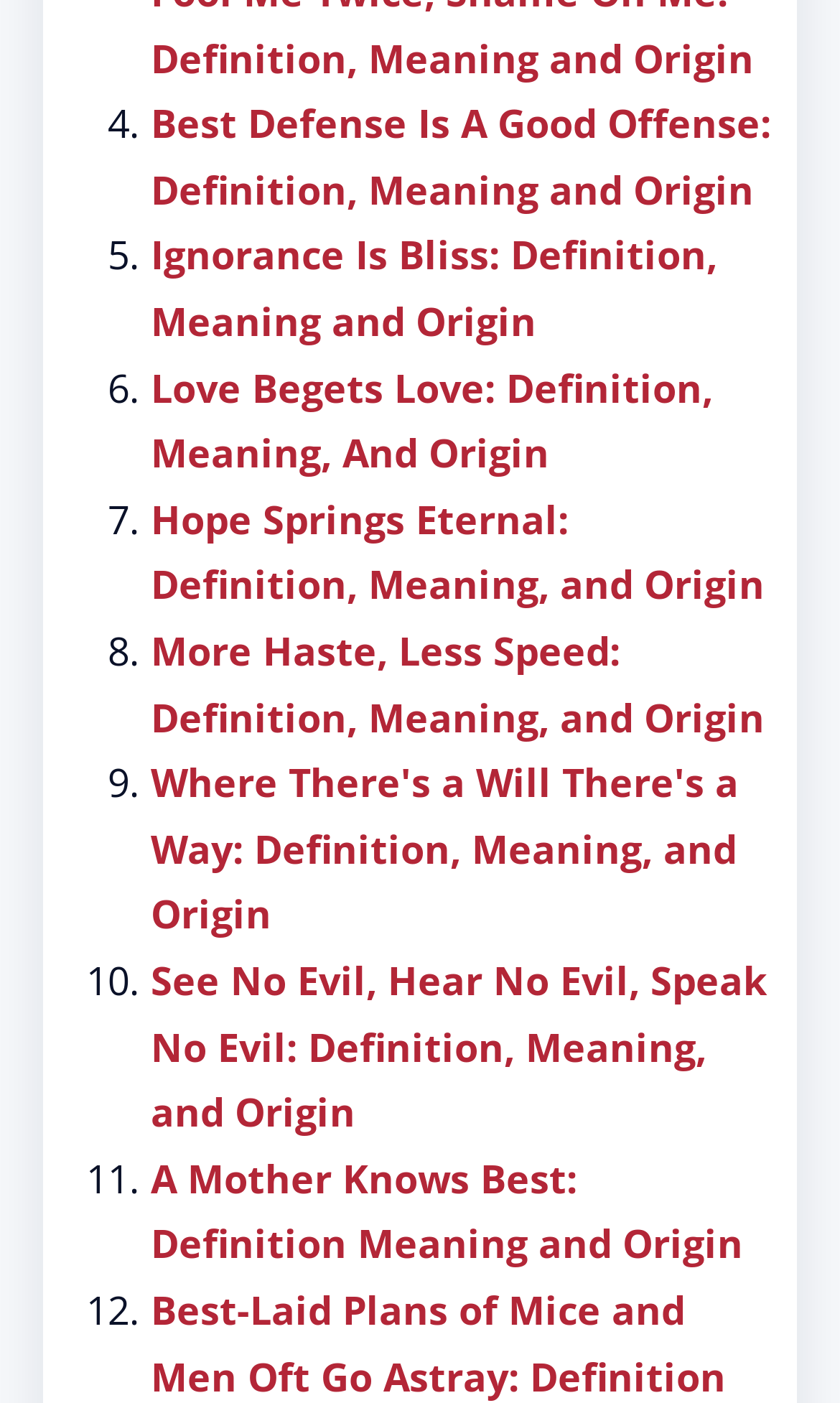Please determine the bounding box coordinates of the element to click in order to execute the following instruction: "Learn about the phrase 'More Haste, Less Speed'". The coordinates should be four float numbers between 0 and 1, specified as [left, top, right, bottom].

[0.179, 0.445, 0.91, 0.529]